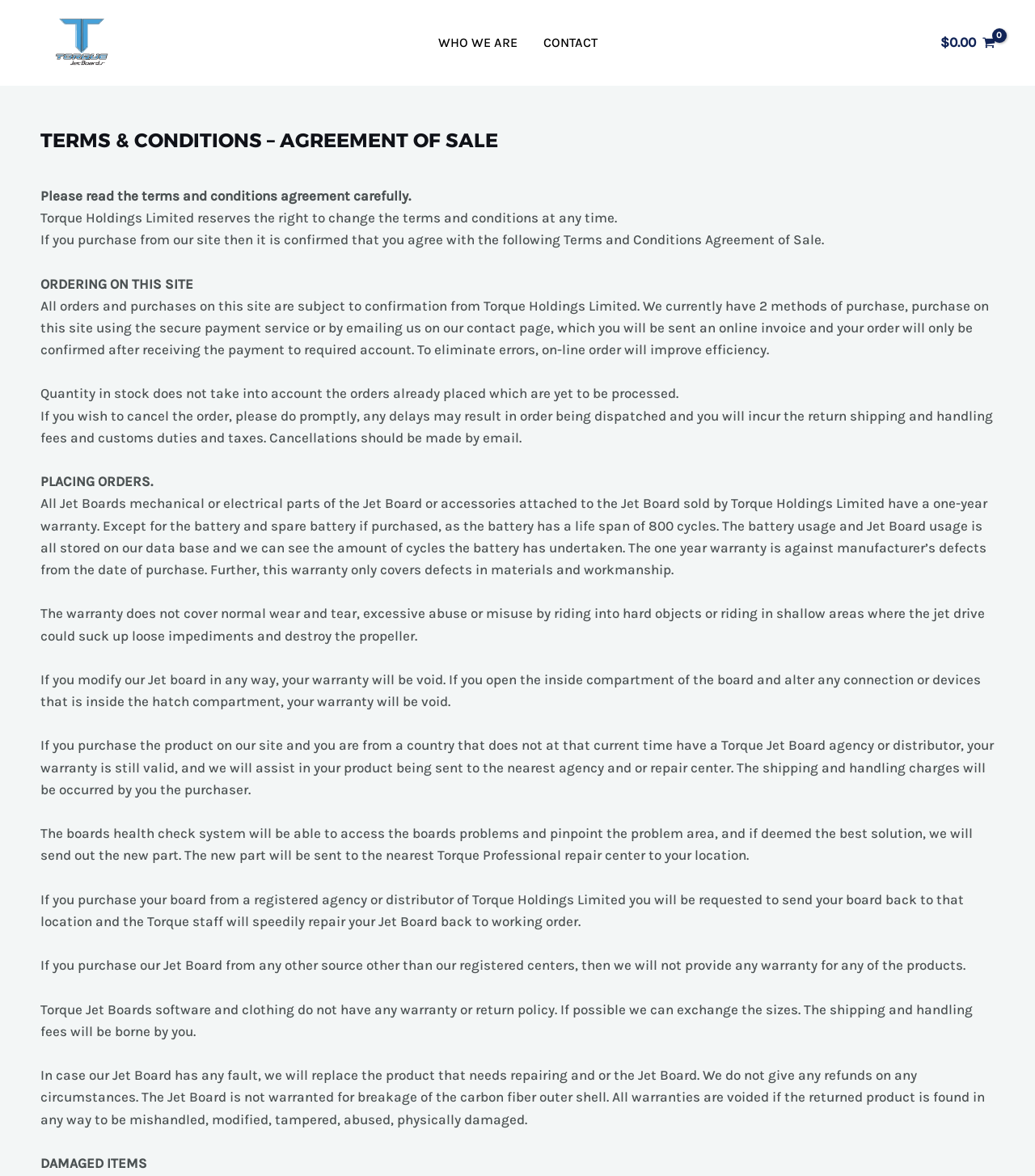Identify the bounding box for the UI element described as: "alt="Torque Jetboard Australia"". The coordinates should be four float numbers between 0 and 1, i.e., [left, top, right, bottom].

[0.031, 0.028, 0.125, 0.042]